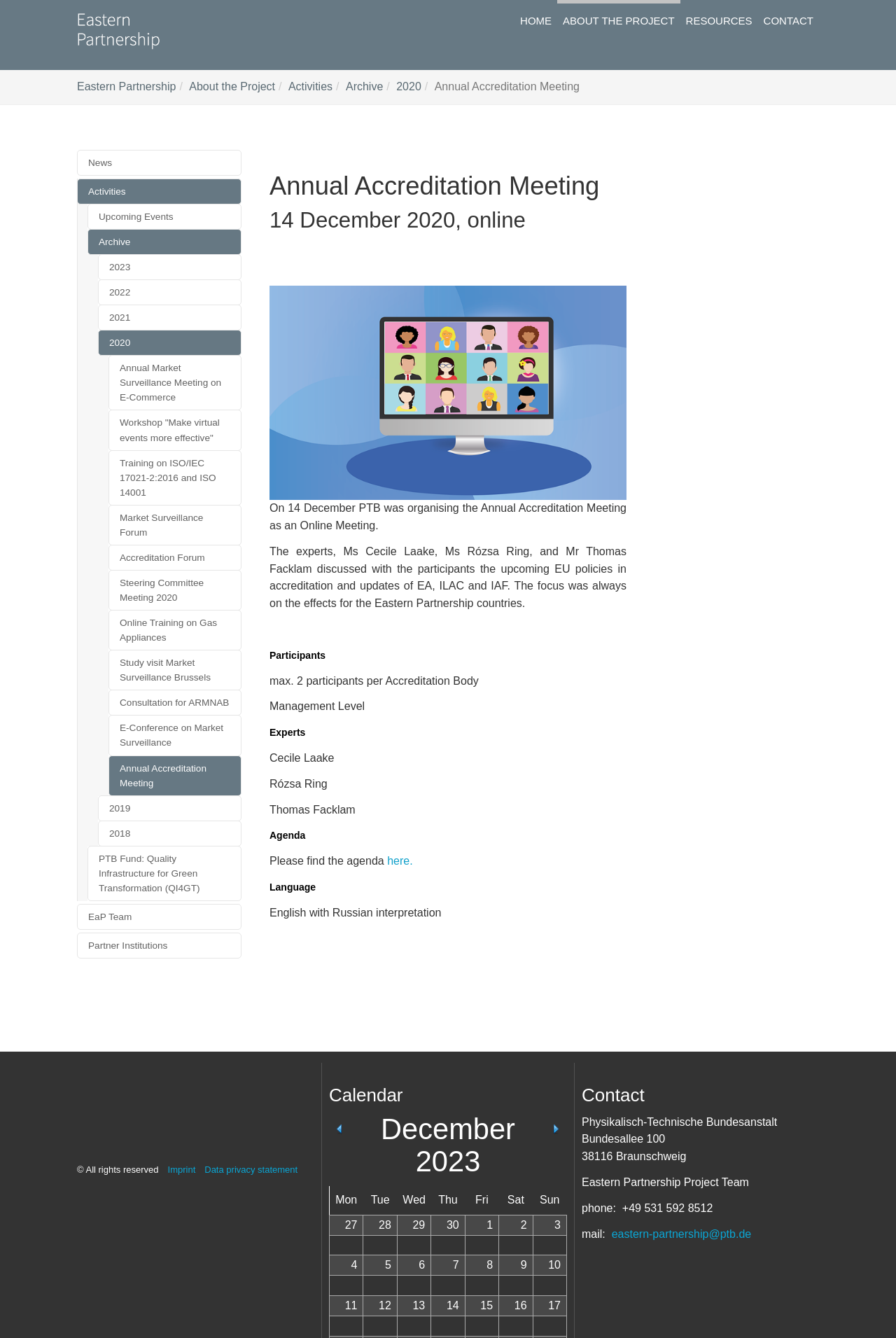Identify the bounding box coordinates of the clickable section necessary to follow the following instruction: "Click on the Previous Month button". The coordinates should be presented as four float numbers from 0 to 1, i.e., [left, top, right, bottom].

[0.367, 0.838, 0.391, 0.848]